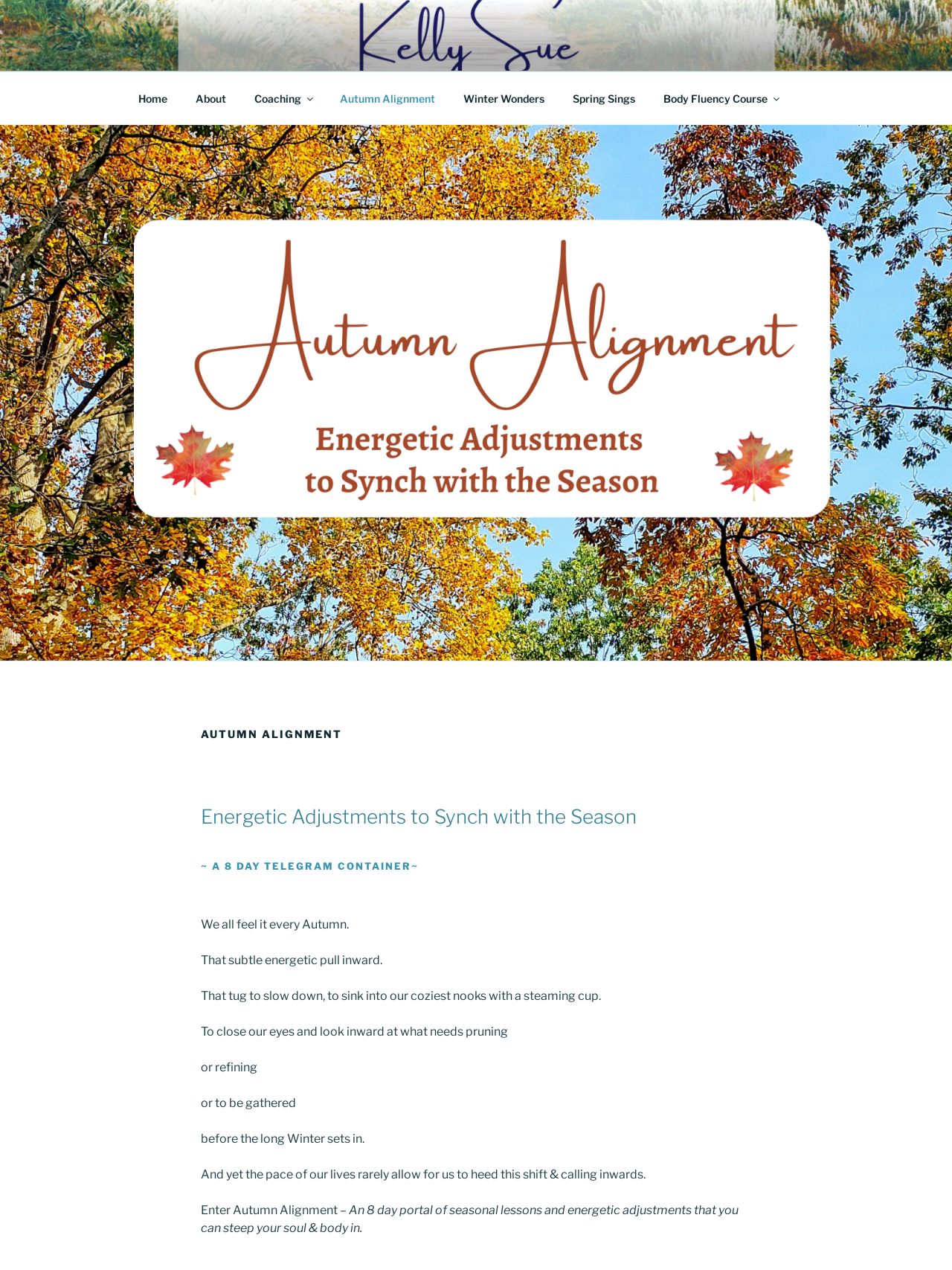Reply to the question with a single word or phrase:
How many days is the Autumn Alignment portal?

8